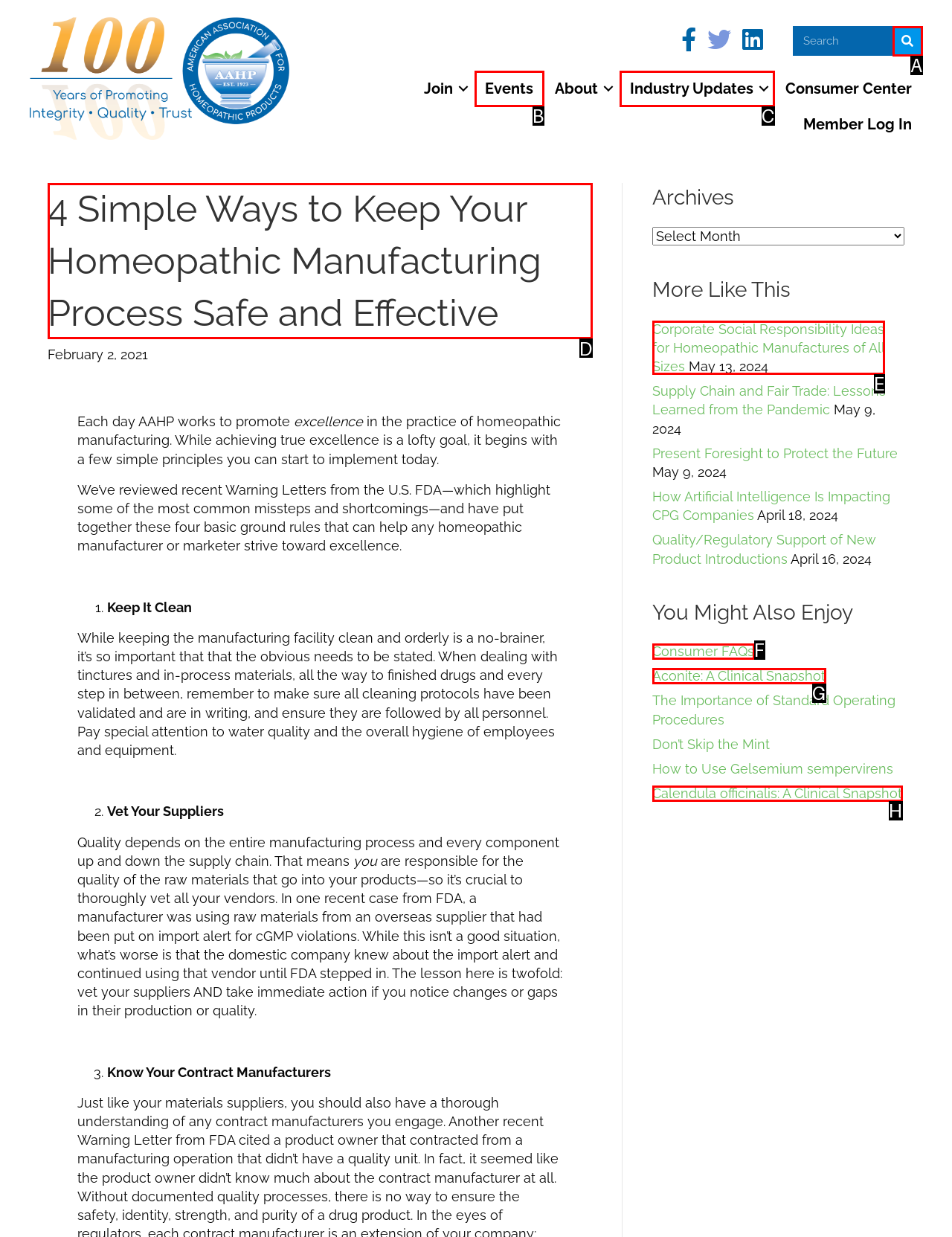Tell me the correct option to click for this task: Read more about 4 Simple Ways to Keep Your Homeopathic Manufacturing Process Safe and Effective
Write down the option's letter from the given choices.

D